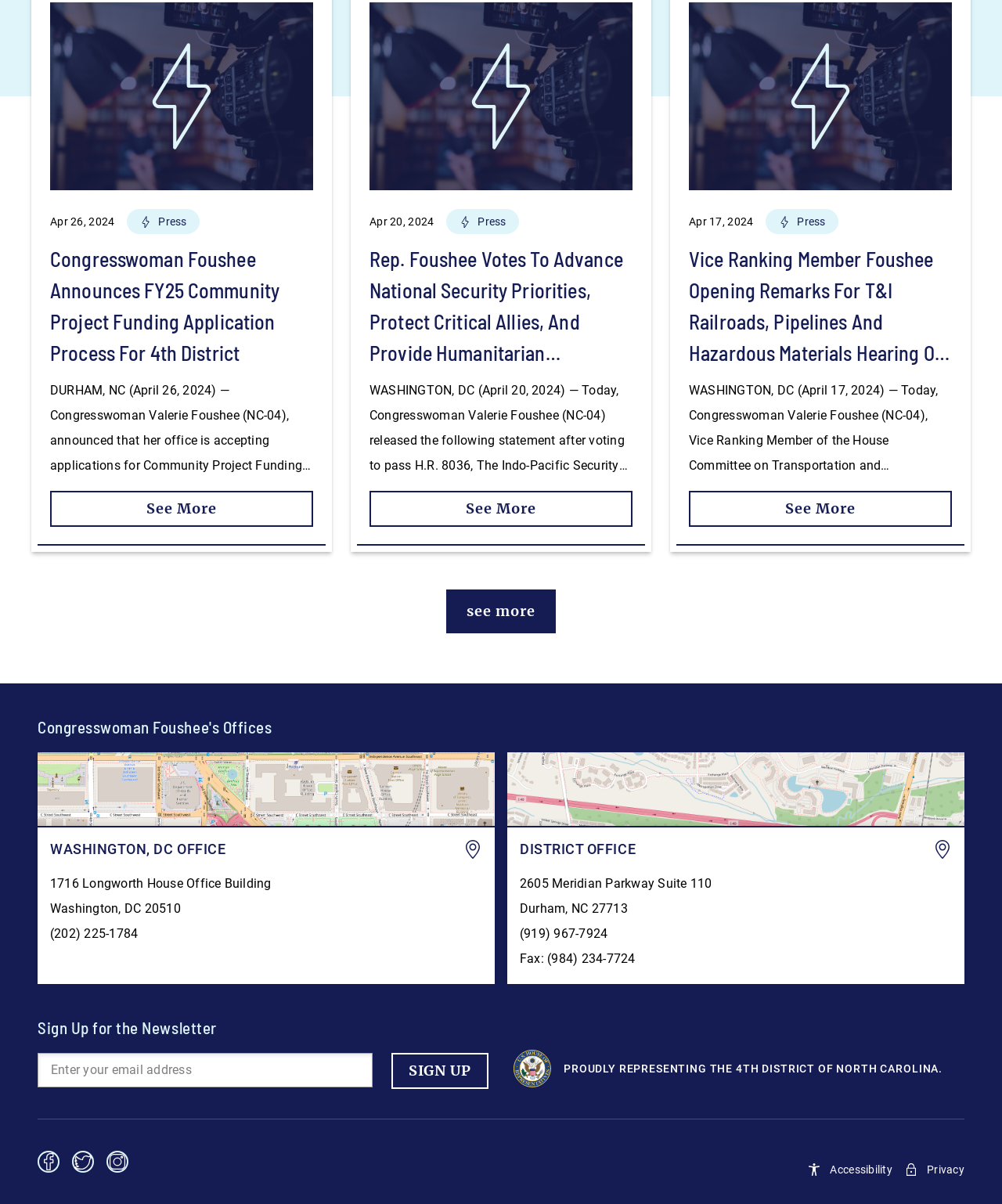Please answer the following question as detailed as possible based on the image: 
How can I sign up for the newsletter?

I looked at the 'Sign Up for the Newsletter' section and found that it has a textbox to enter an email address and a 'SIGN UP' button, which suggests that I need to enter my email address and click the button to sign up.